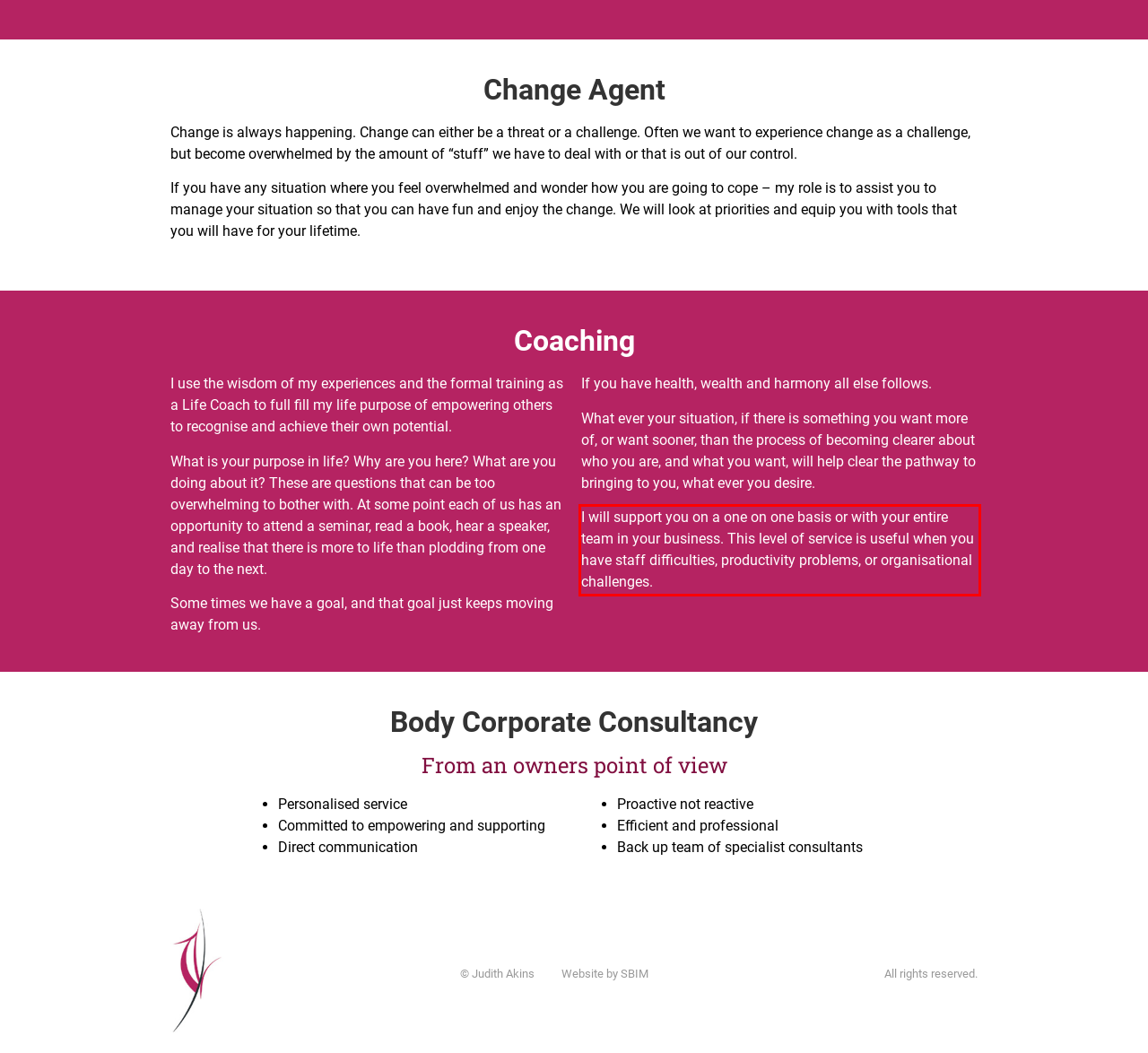Given a screenshot of a webpage with a red bounding box, extract the text content from the UI element inside the red bounding box.

I will support you on a one on one basis or with your entire team in your business. This level of service is useful when you have staff difficulties, productivity problems, or organisational challenges.